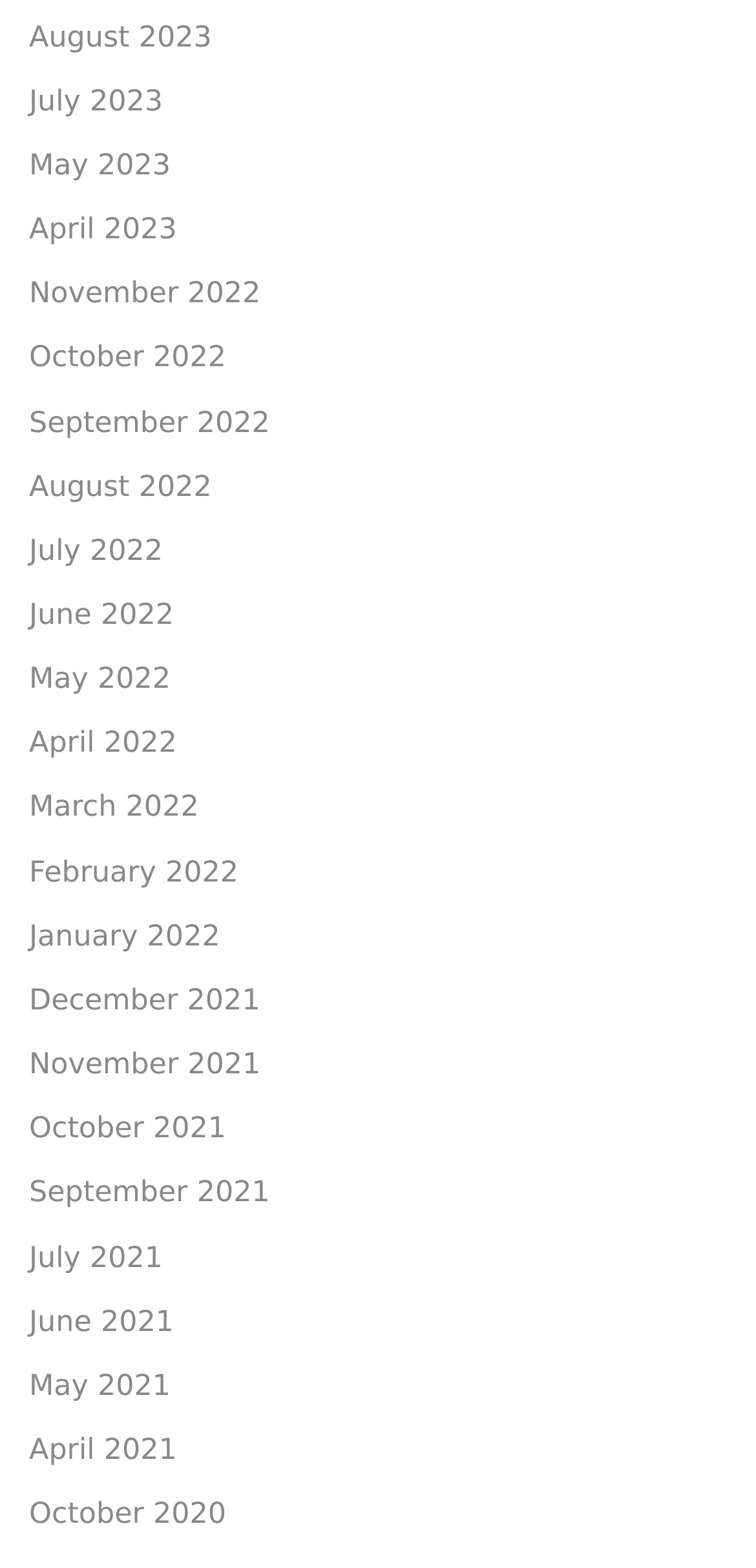Are the months listed in chronological order?
Please use the visual content to give a single word or phrase answer.

Yes